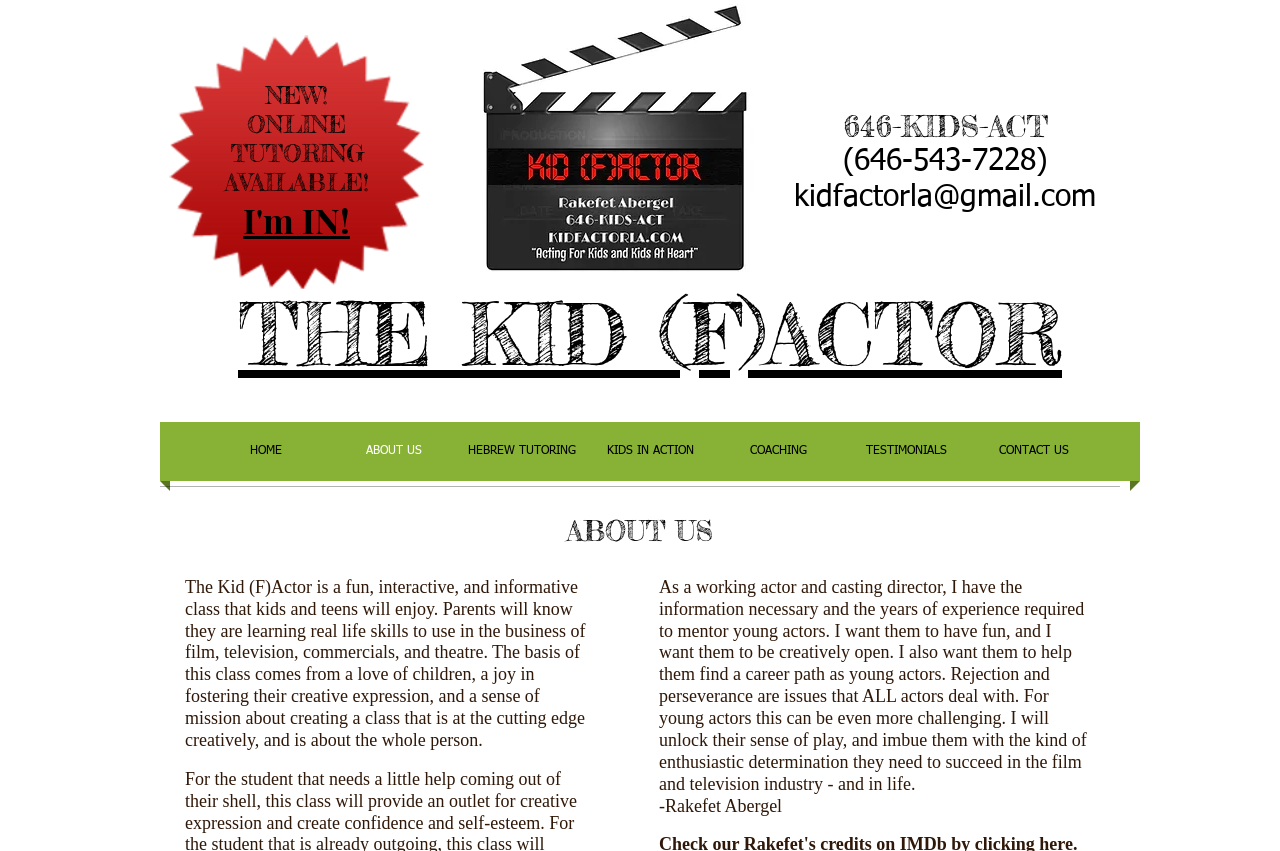Construct a thorough caption encompassing all aspects of the webpage.

The webpage is about "The Kid (F)Actor", a class for kids and teens that focuses on film, television, commercials, and theatre. At the top of the page, there is a heading with the title "THE KID (F)ACTOR" and a link with the same text. Below this, there is a logo image of "Kid Factor" with a link.

On the top-right side of the page, there is a heading with the phone number "646-KIDS-ACT" and a link to the email address "kidfactorla@gmail.com". Below this, there is a small image.

The page also features a section with three headings: "NEW!", "ONLINE TUTORING AVAILABLE!", and a link that says "I'm IN!". This section is located near the top-left side of the page.

A navigation menu is located in the middle of the page, with links to different sections of the website, including "HOME", "ABOUT US", "HEBREW TUTORING", "KIDS IN ACTION", "COACHING", "TESTIMONIALS", and "CONTACT US".

Below the navigation menu, there is a heading that says "ABOUT US" and a paragraph of text that describes the class and its goals. The text explains that the class is designed to be fun and interactive, and that it aims to teach kids and teens real-life skills for the film and television industry. The text also mentions the instructor's experience as a working actor and casting director.

Further down the page, there is another paragraph of text that continues to describe the class and its goals. This text mentions the importance of perseverance and enthusiasm in the face of rejection, and it explains that the instructor aims to help young actors find a career path in the industry. The text is attributed to "Rakefet Abergel".